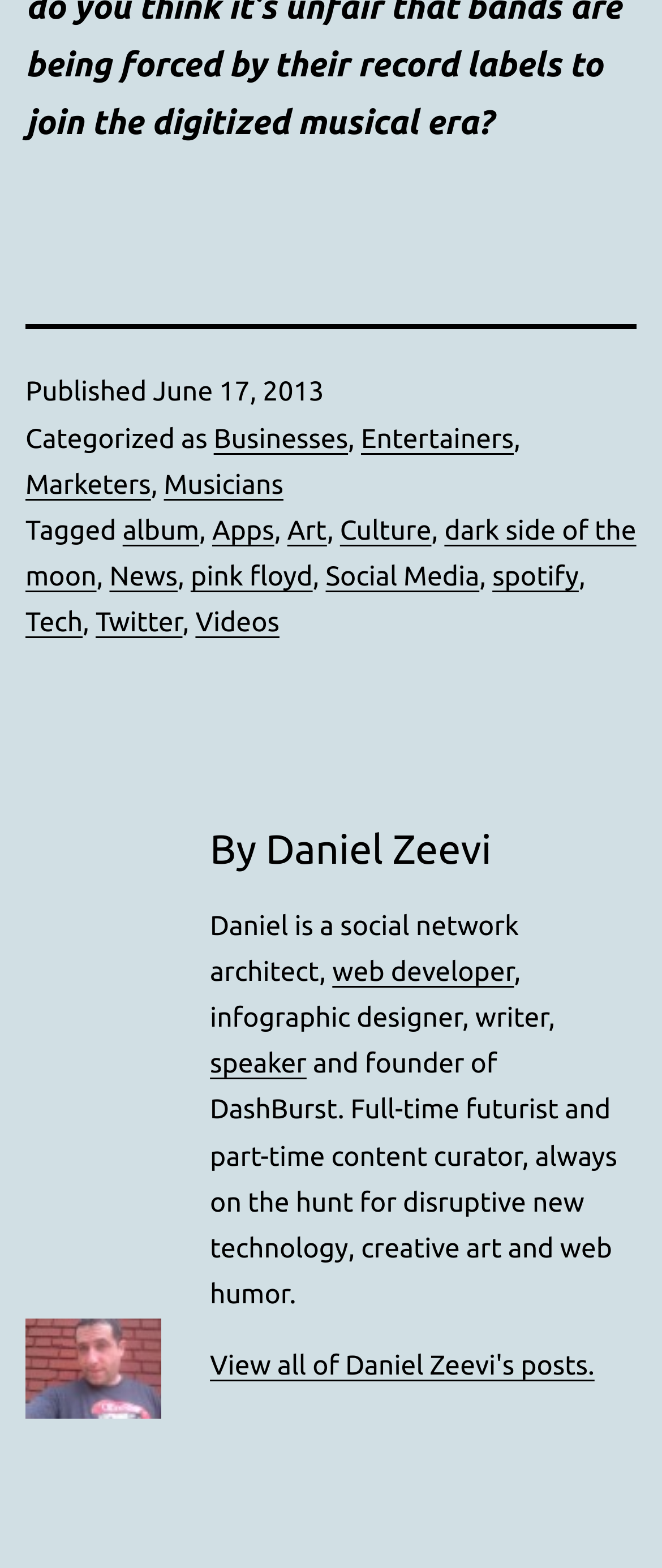What are the categories of the post?
Please use the image to deliver a detailed and complete answer.

The categories of the post are mentioned in the text 'Categorized as Businesses, Entertainers, Marketers, Musicians' which is located in the footer section of the webpage.